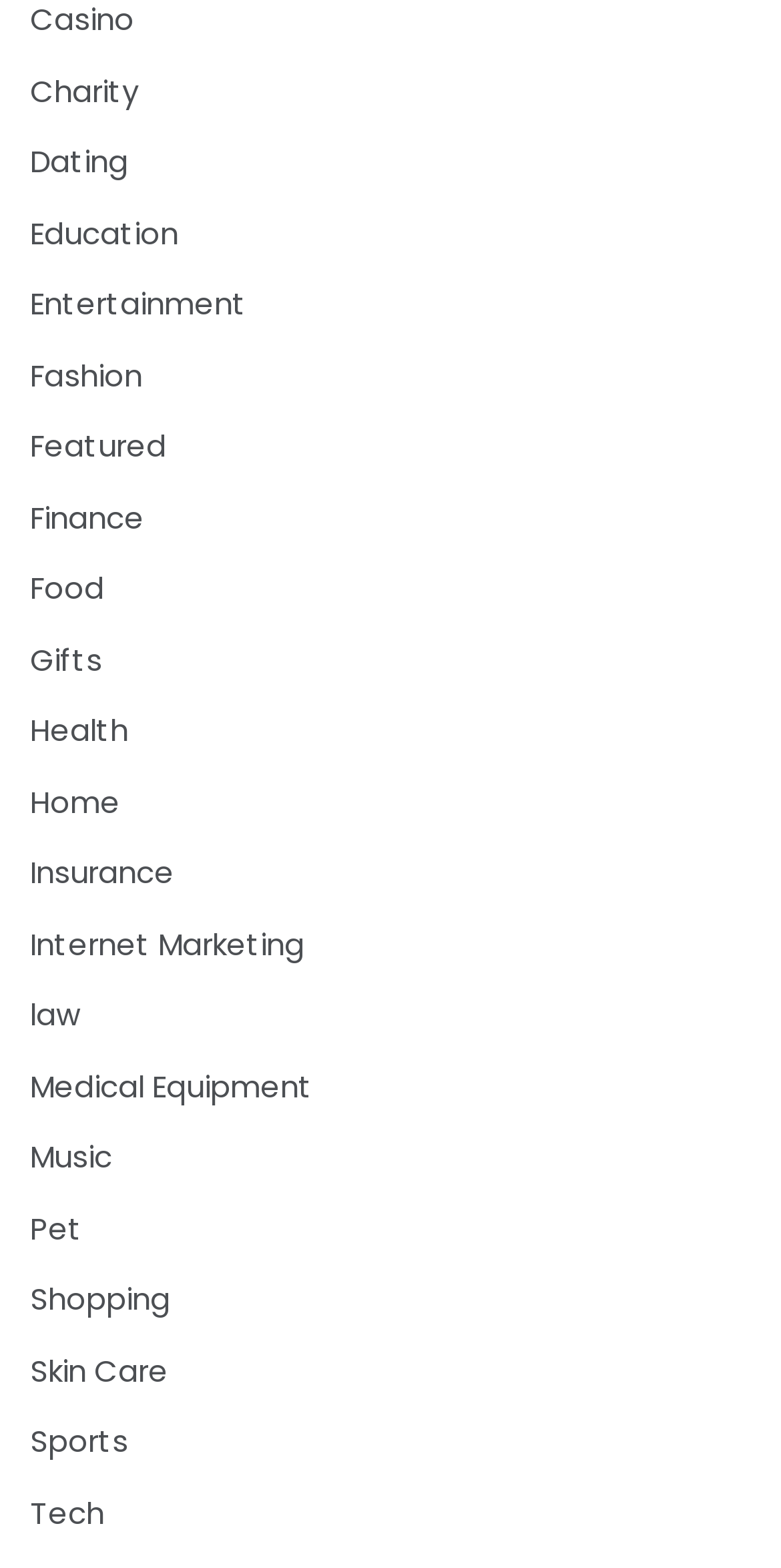Identify the bounding box coordinates of the part that should be clicked to carry out this instruction: "Click on Charity".

[0.038, 0.042, 0.177, 0.074]